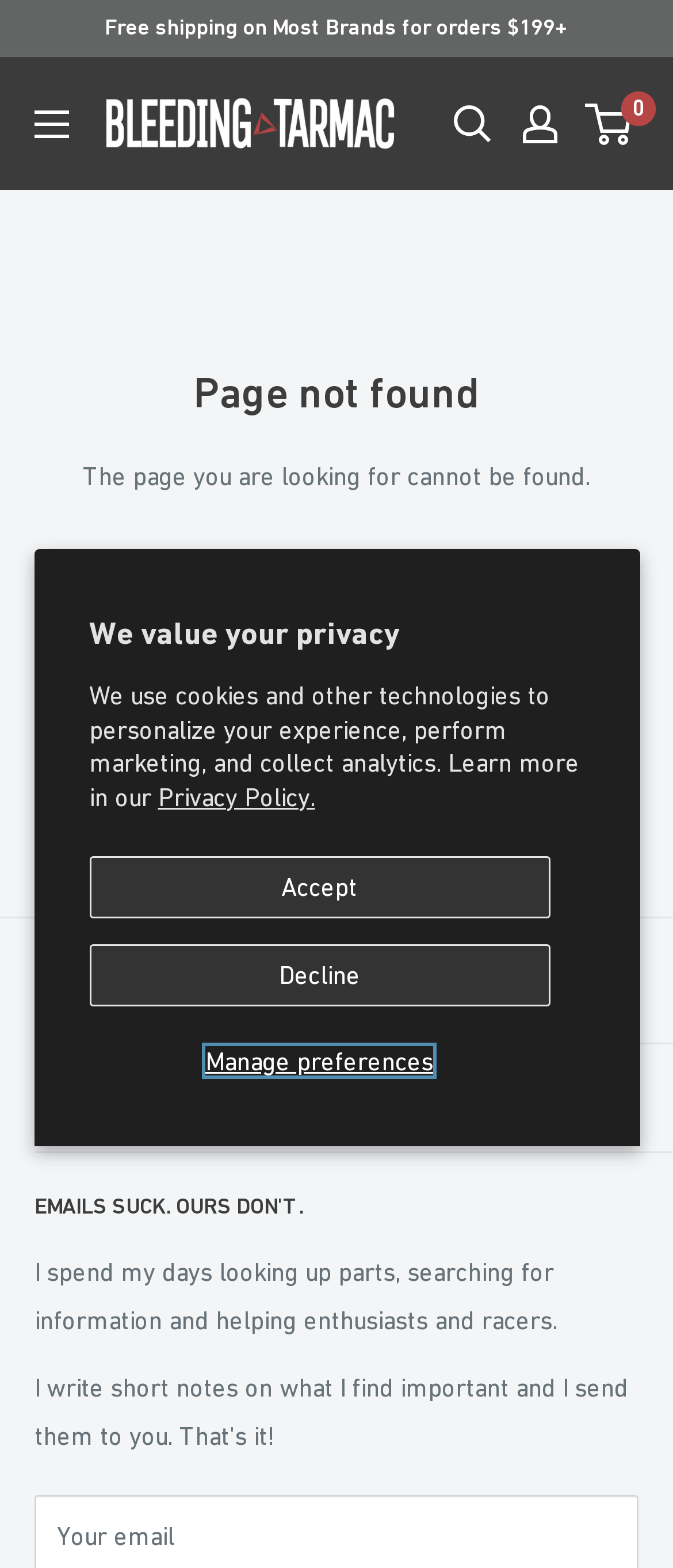Respond with a single word or phrase to the following question:
What is the purpose of the 'Manage preferences' button?

To manage cookie preferences